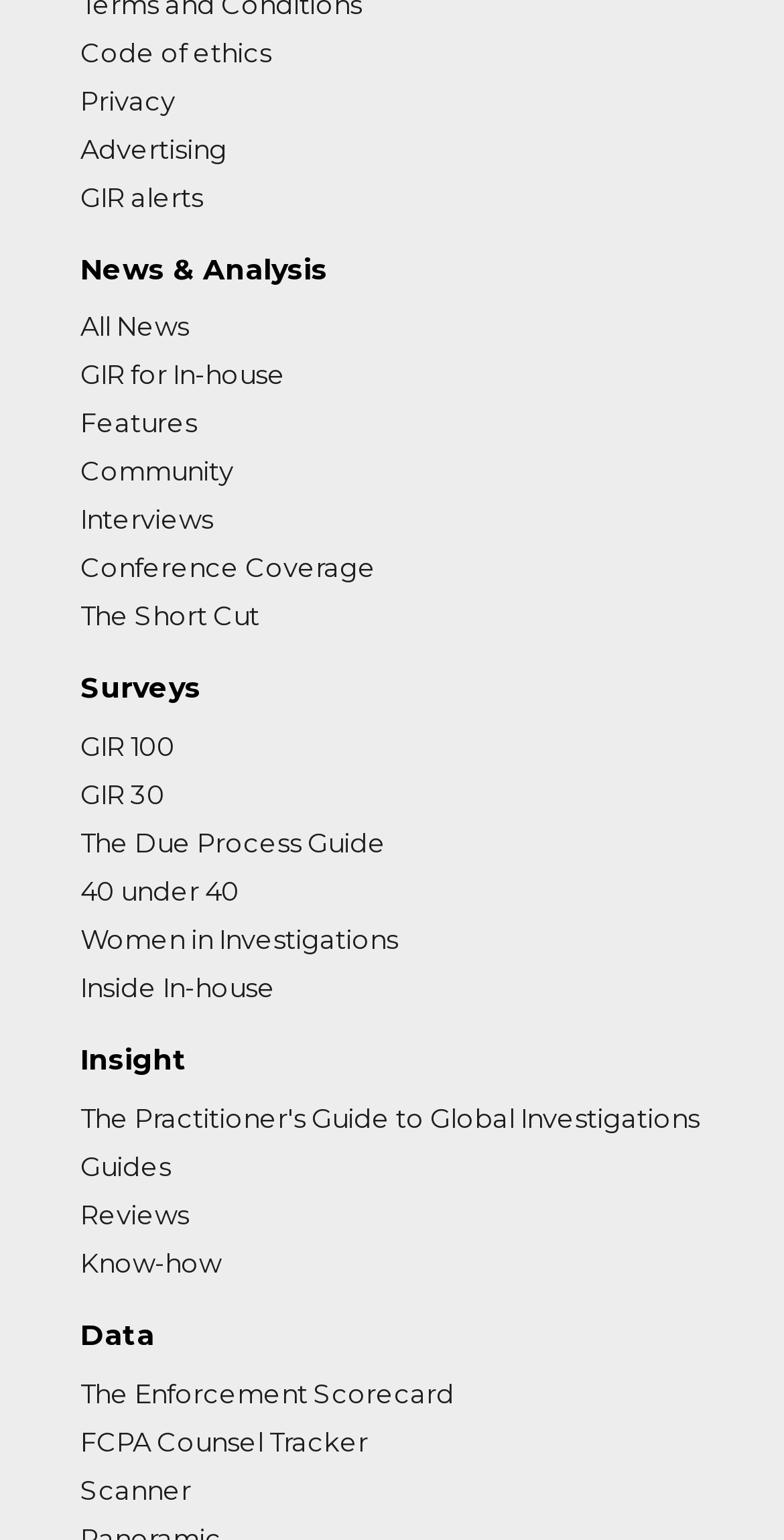How many categories are present in the webpage?
Using the visual information, reply with a single word or short phrase.

5